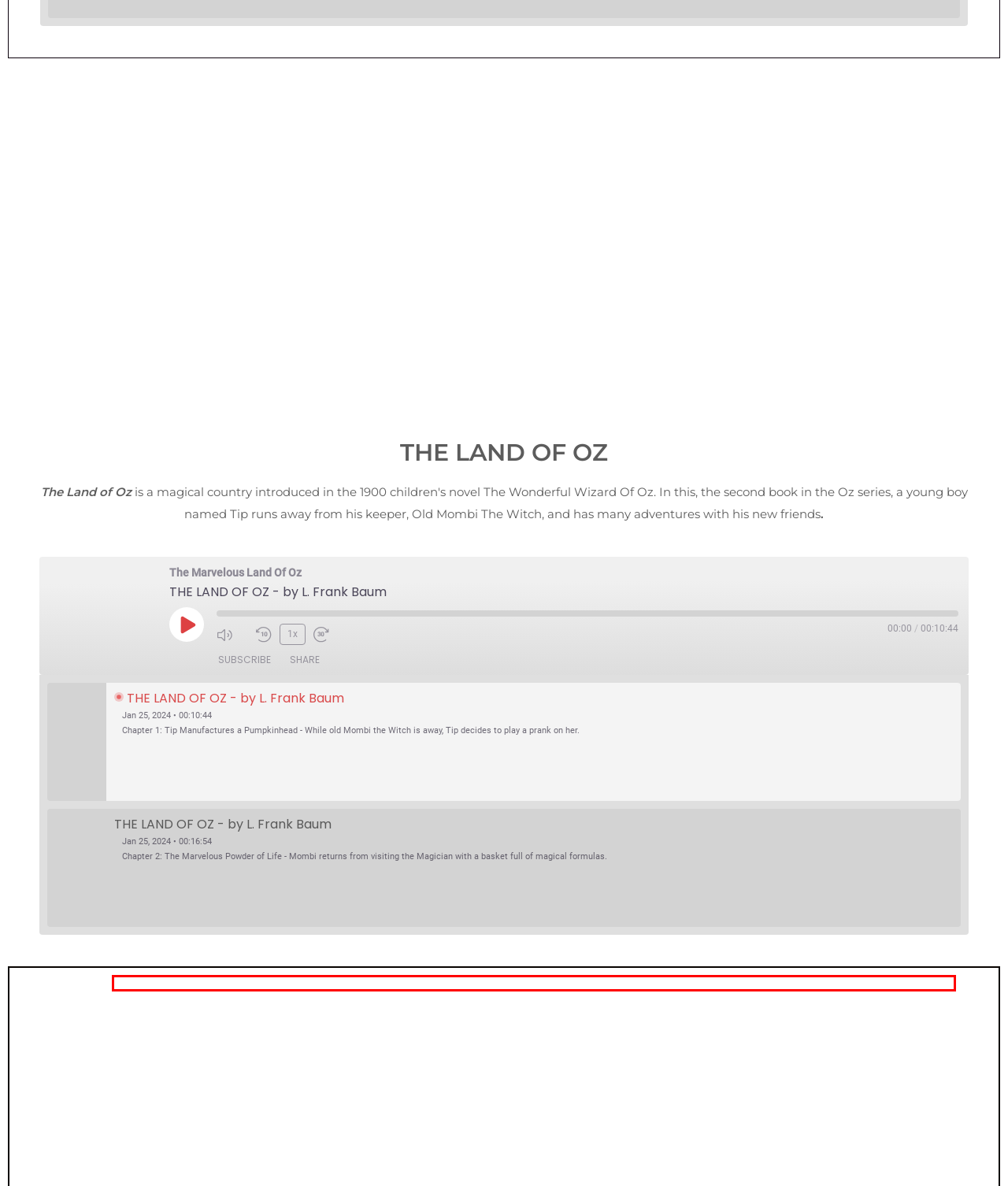View the screenshot of the webpage and identify the UI element surrounded by a red bounding box. Extract the text contained within this red bounding box.

Chapter 3: The Flight of the Fugitives - A future as a marble statue seems like a hard life to Tip, and he resolves to run away.